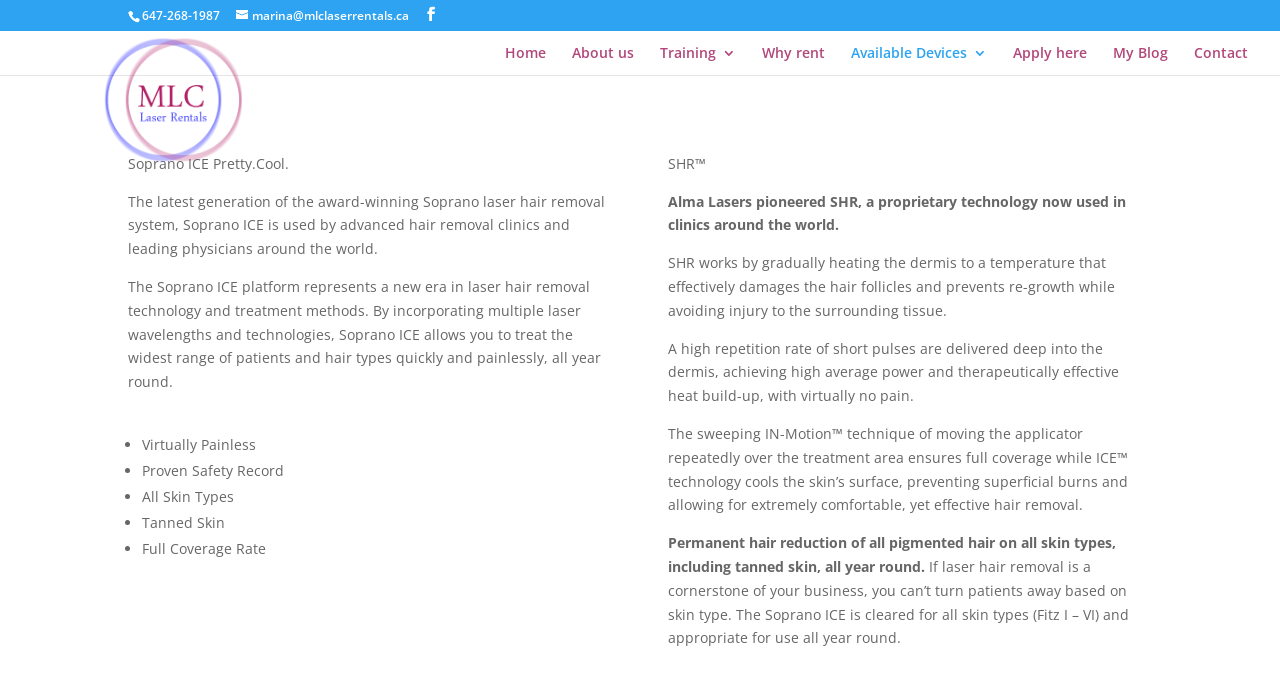Summarize the contents and layout of the webpage in detail.

The webpage is about Soprano ICE PrettyCool, a laser hair removal system, and MLC Laser Rentals Inc. At the top, there is a phone number "647-268-1987" and an email address "marina@mlclaserrentals.ca" with a lock icon. To the right of the email address, there is a small image of MLC Laser Rentals Inc.

Below the top section, there is a navigation menu with links to "Home", "About us", "Training 3", "Why rent", "Available Devices 3", "Apply here", "My Blog", and "Contact".

The main content of the webpage is divided into two sections. The left section has a title "Soprano ICE Pretty.Cool." and describes the Soprano ICE laser hair removal system. The text explains that it is the latest generation of the award-winning Soprano laser hair removal system, used by advanced hair removal clinics and leading physicians around the world. It also highlights the features and benefits of the system, including its ability to treat the widest range of patients and hair types quickly and painlessly, all year round.

The right section has a title "SHR™" and explains the SHR technology used in the Soprano ICE system. The text describes how SHR works, its benefits, and its ability to achieve permanent hair reduction of all pigmented hair on all skin types, including tanned skin, all year round.

Throughout the main content, there are bullet points highlighting the key benefits of the Soprano ICE system, including its virtually painless treatment, proven safety record, ability to treat all skin types, and full coverage rate.